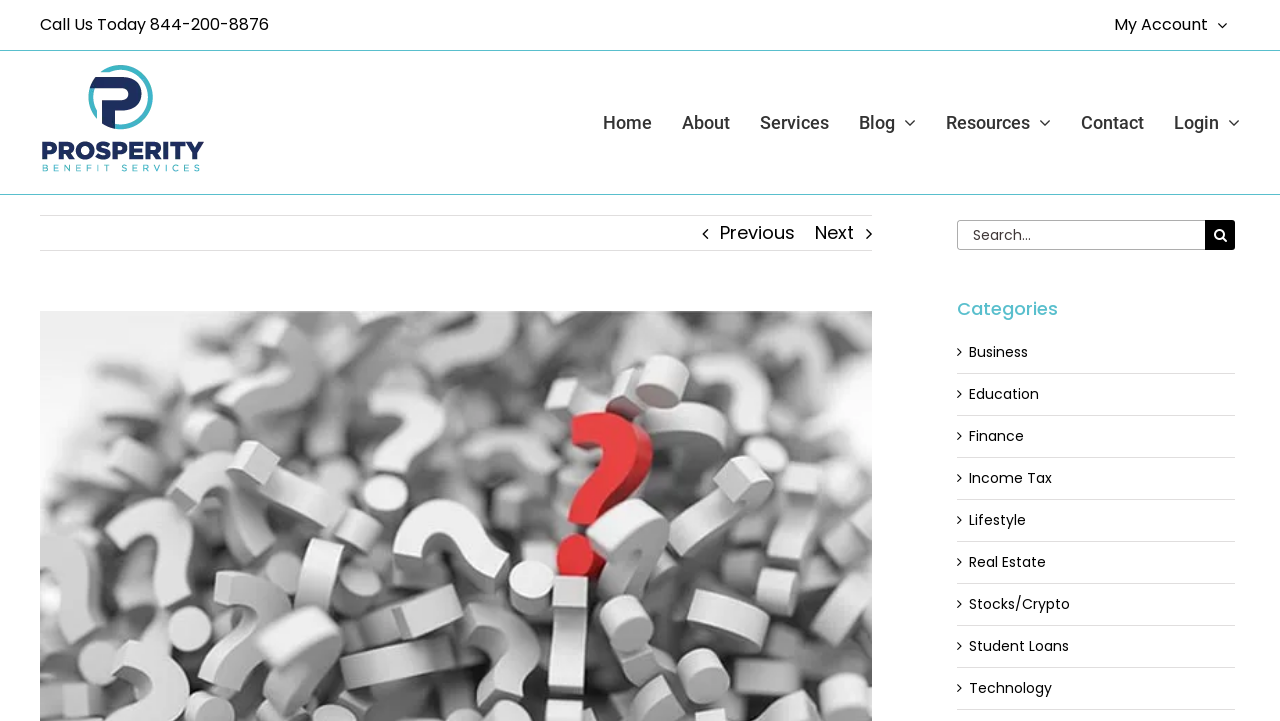From the given element description: "Business", find the bounding box for the UI element. Provide the coordinates as four float numbers between 0 and 1, in the order [left, top, right, bottom].

[0.757, 0.474, 0.957, 0.503]